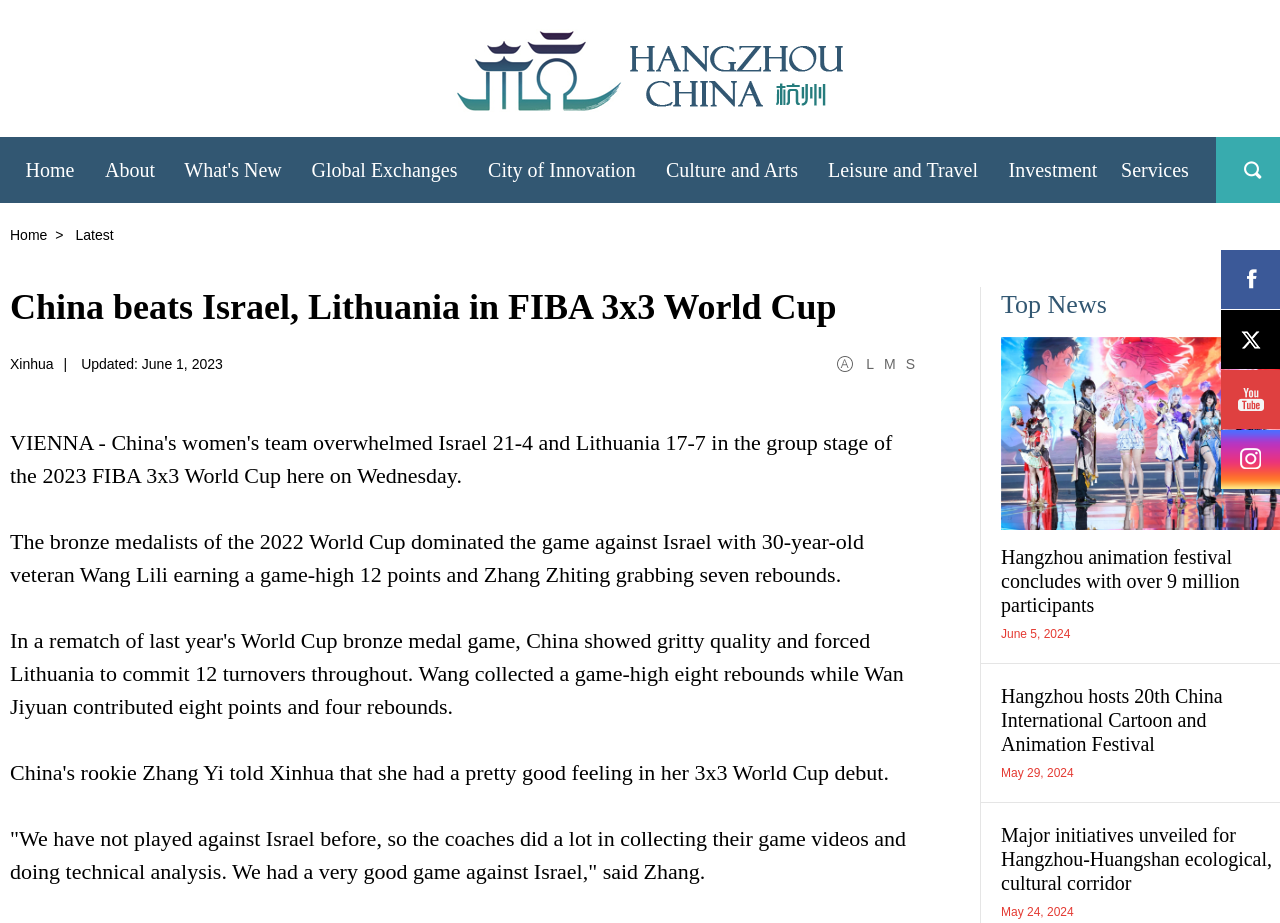Based on the description "3", find the bounding box of the specified UI element.

[0.954, 0.401, 1.0, 0.465]